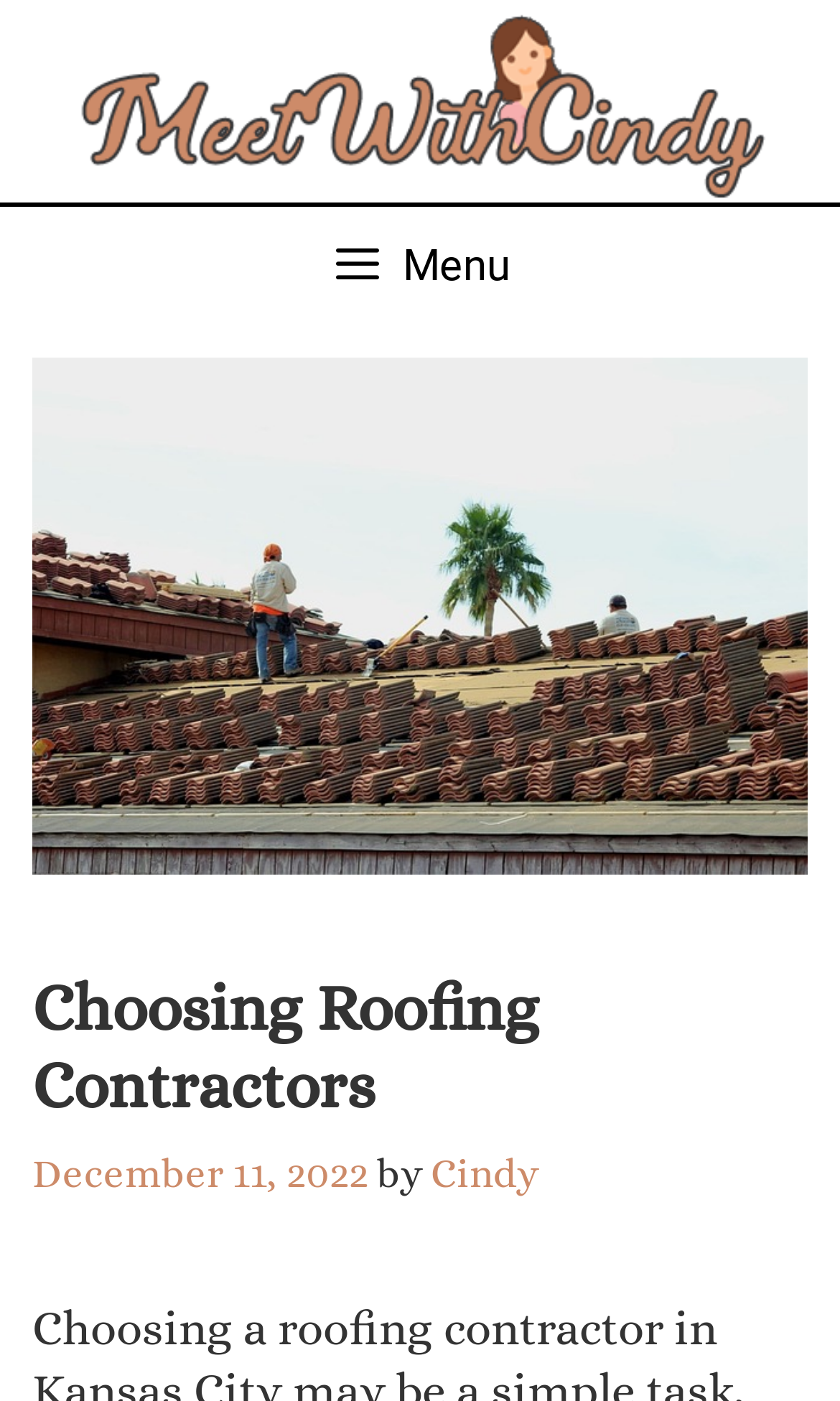What is the main topic of the webpage?
Using the image as a reference, give a one-word or short phrase answer.

Choosing Roofing Contractors